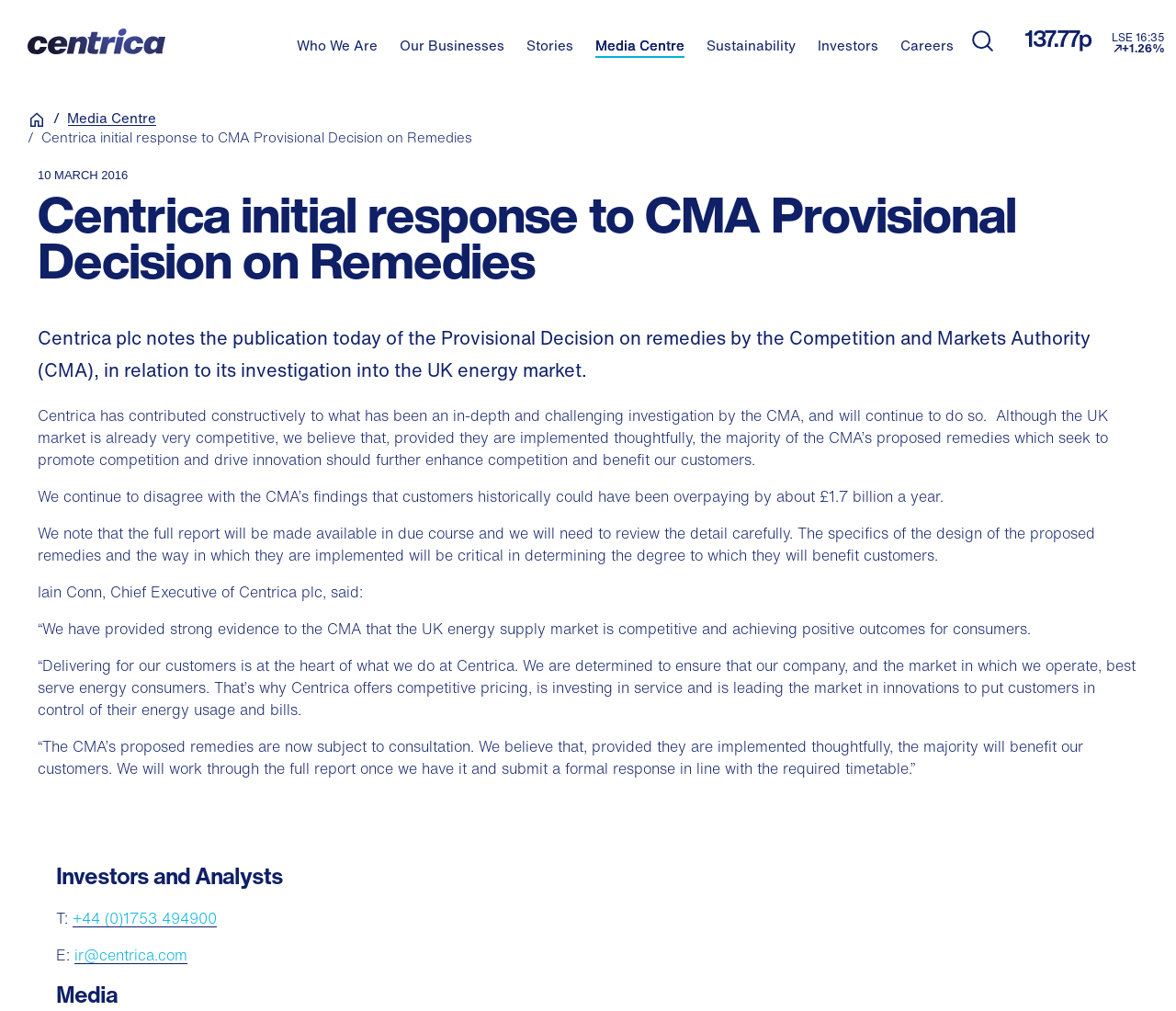What is the contact email for investors and analysts?
Refer to the screenshot and respond with a concise word or phrase.

ir@centrica.com